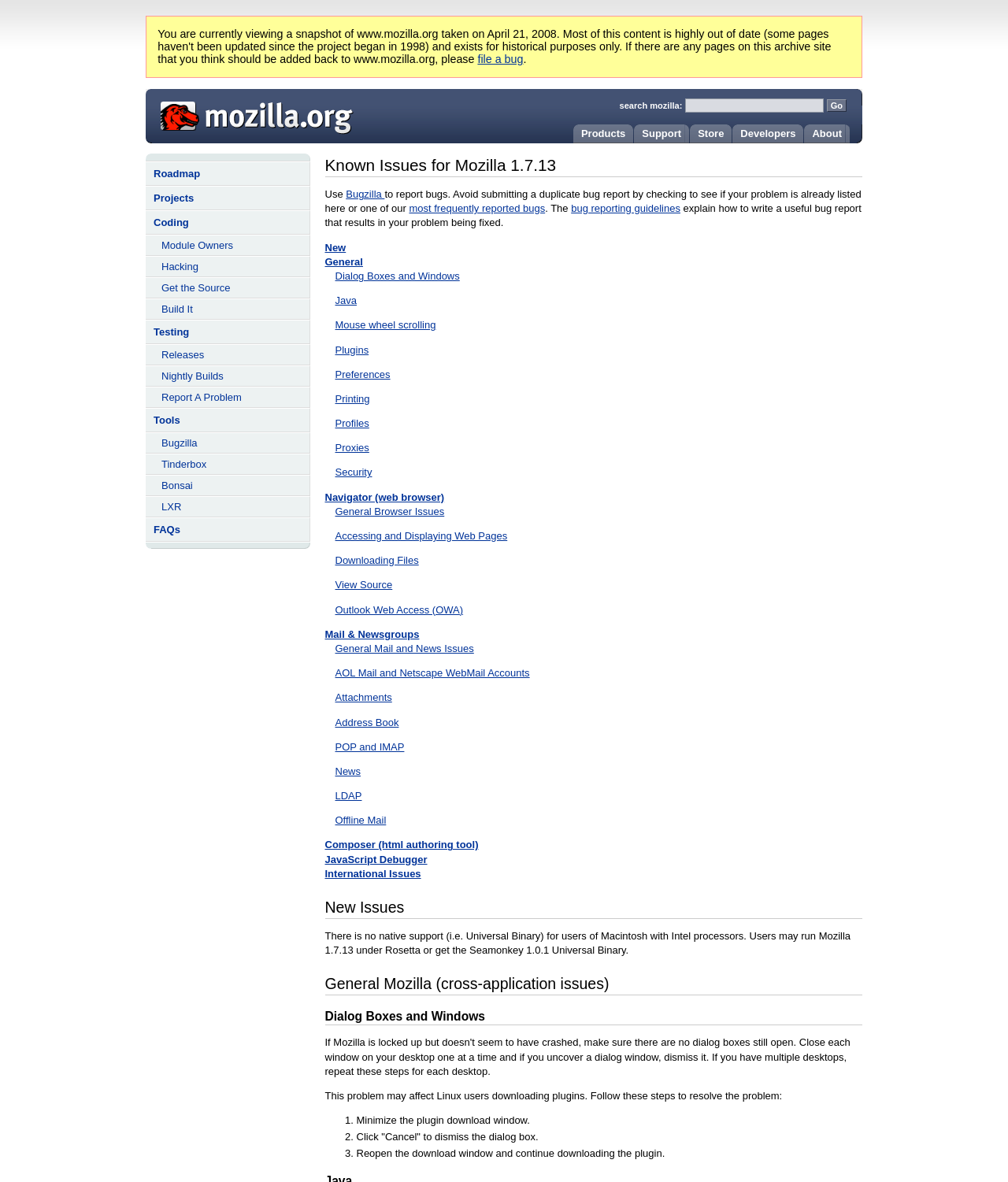Please respond in a single word or phrase: 
What are the categories of known issues?

New, General, etc.